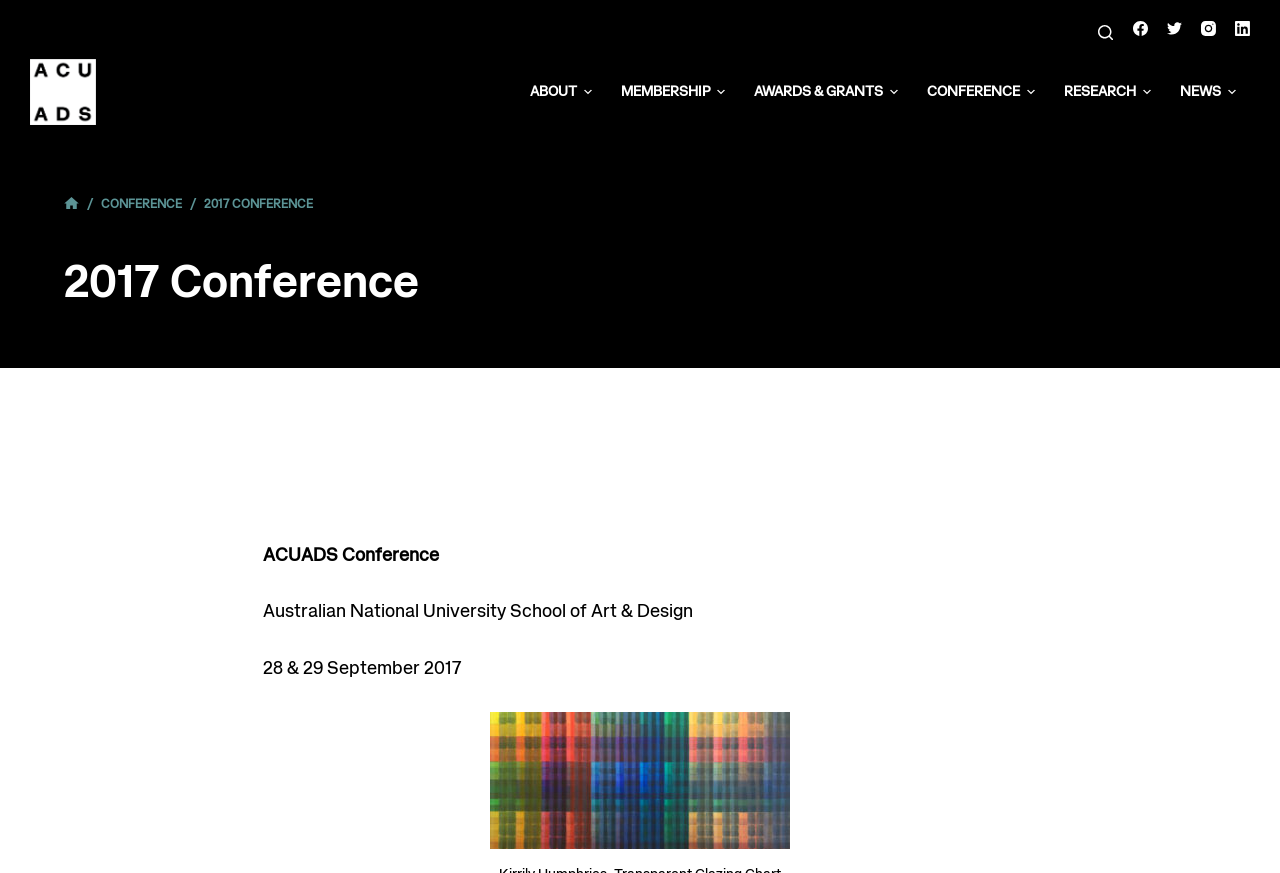Give a one-word or phrase response to the following question: What is the logo on the top left?

ACUADS logo